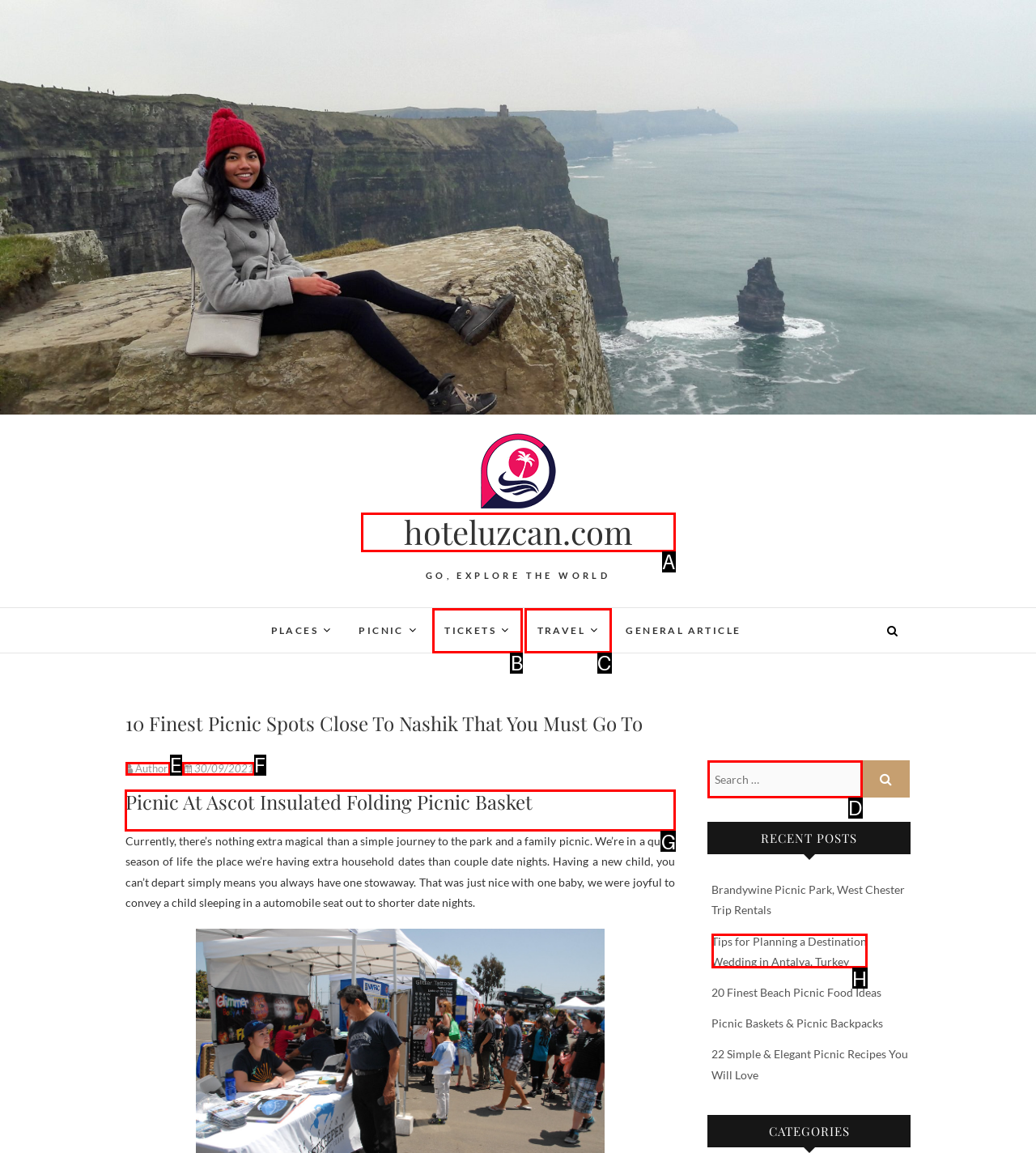Identify the correct choice to execute this task: Read the 'Picnic At Ascot Insulated Folding Picnic Basket' article
Respond with the letter corresponding to the right option from the available choices.

G